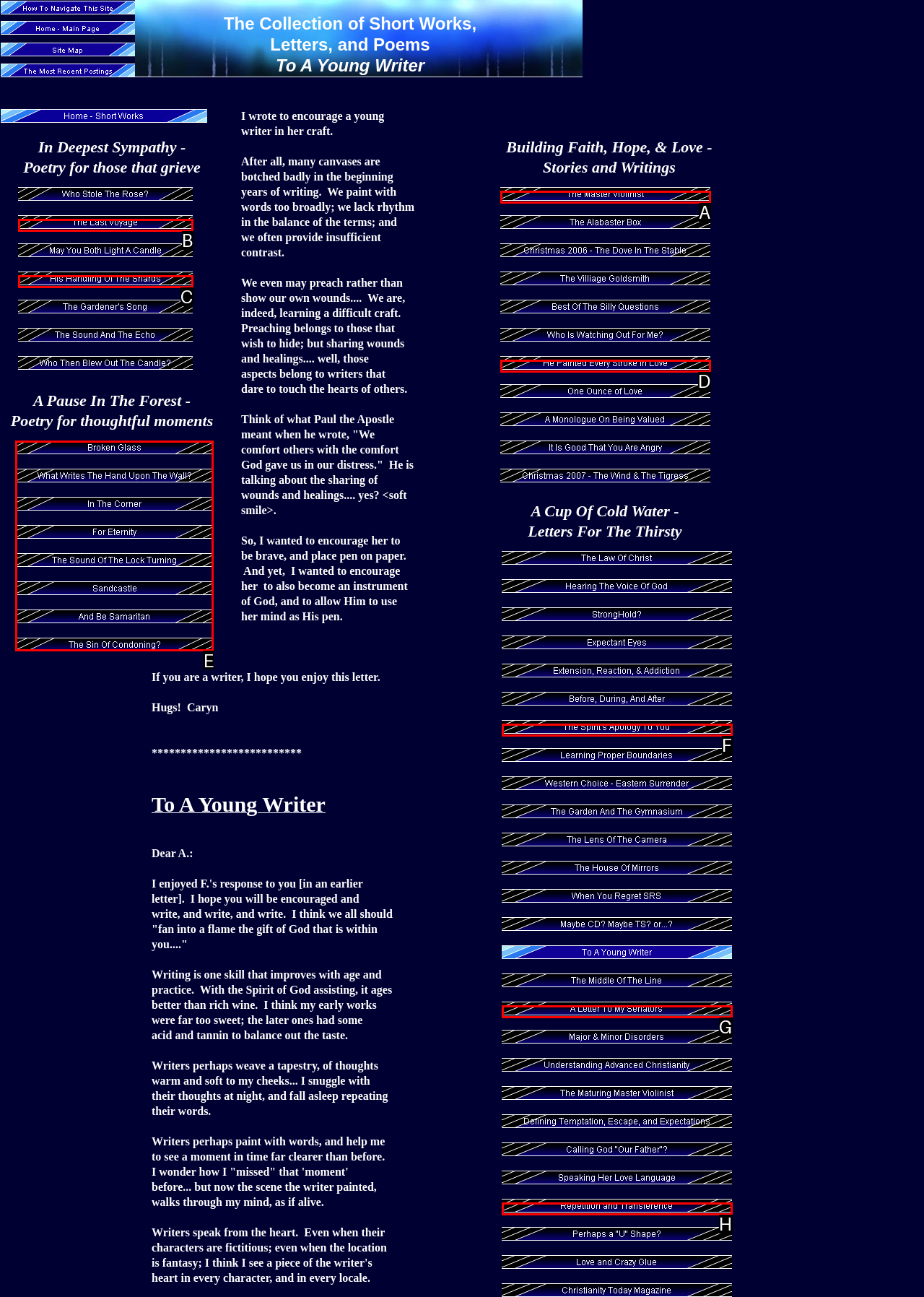Select the HTML element that needs to be clicked to perform the task: Check the table of contents. Reply with the letter of the chosen option.

E